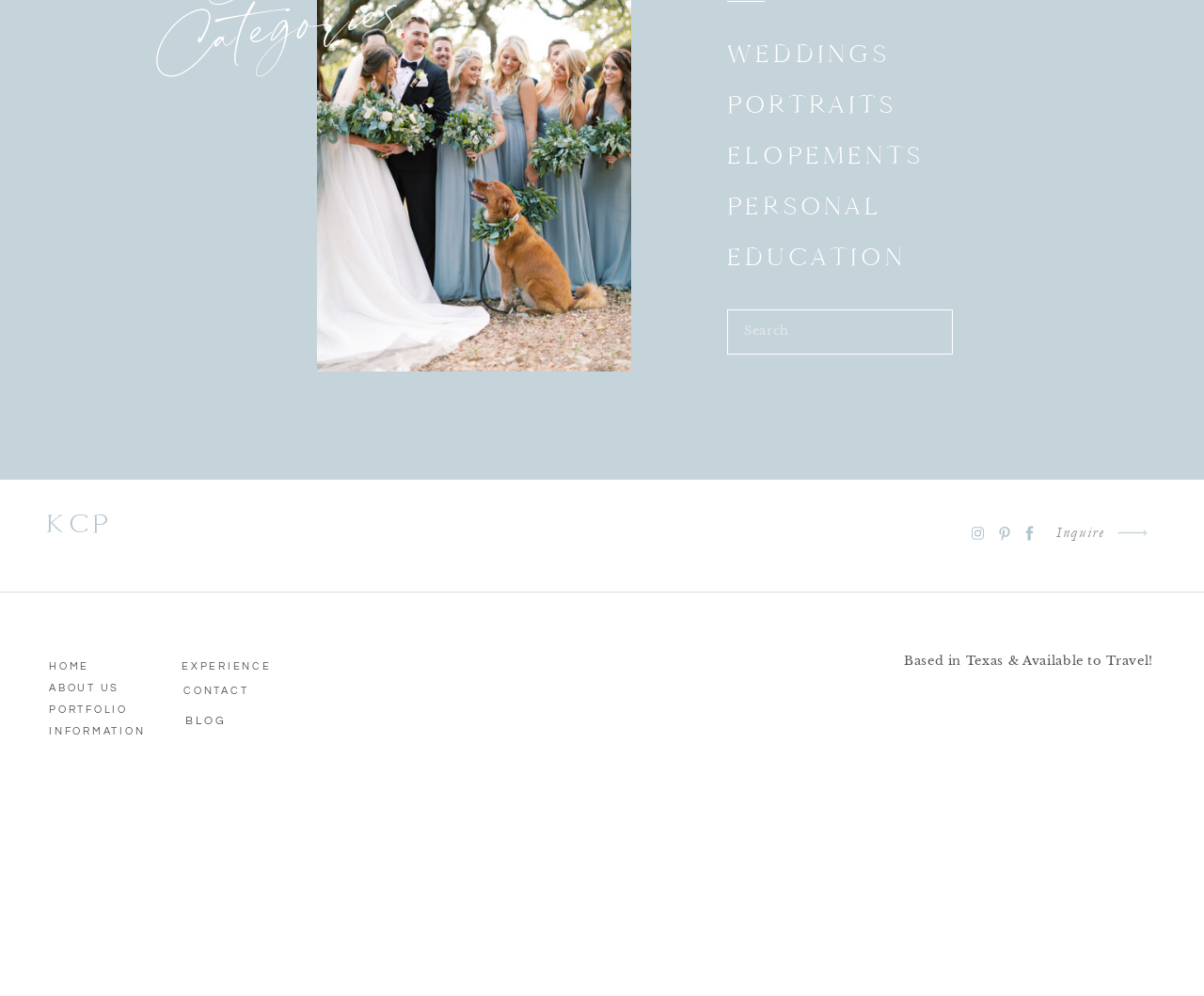Determine the bounding box coordinates of the clickable region to execute the instruction: "View portfolio". The coordinates should be four float numbers between 0 and 1, denoted as [left, top, right, bottom].

[0.041, 0.702, 0.13, 0.719]